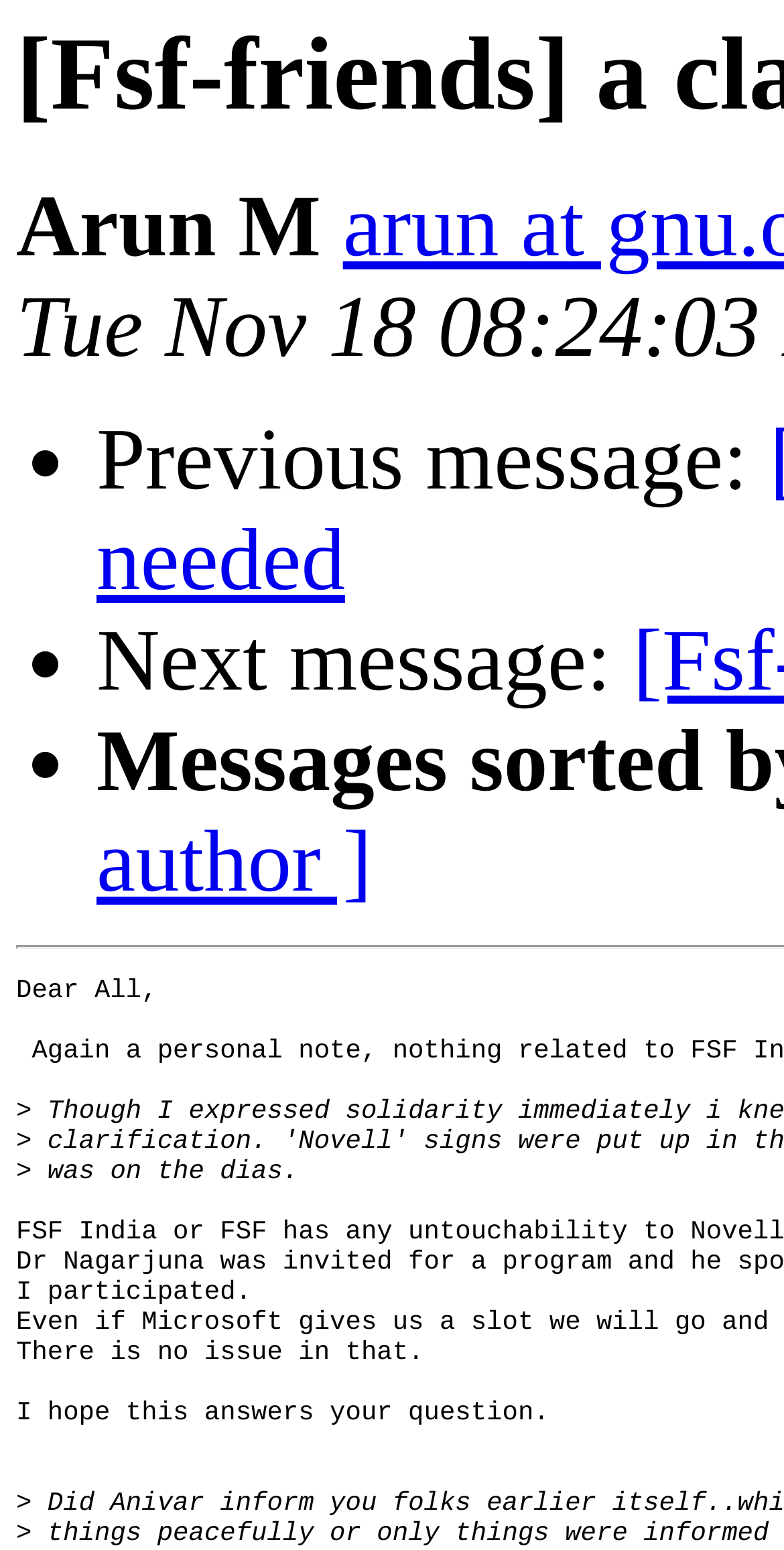What is the purpose of the list markers?
Examine the screenshot and reply with a single word or phrase.

To indicate messages